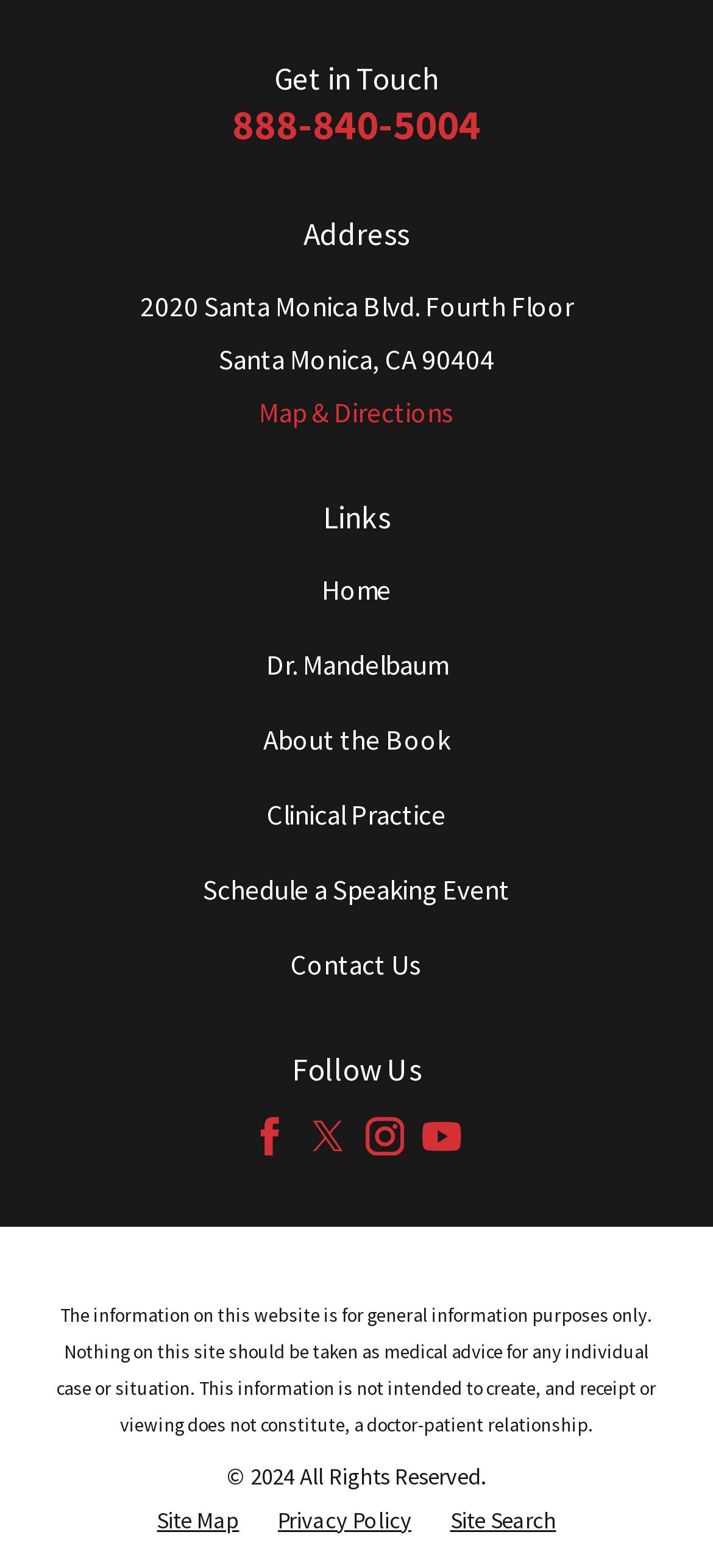Please look at the image and answer the question with a detailed explanation: How many social media links are available?

The social media links can be found in the bottom section of the webpage, under the 'Follow Us' heading, which contains four link elements for Facebook, Twitter, Instagram, and YouTube.